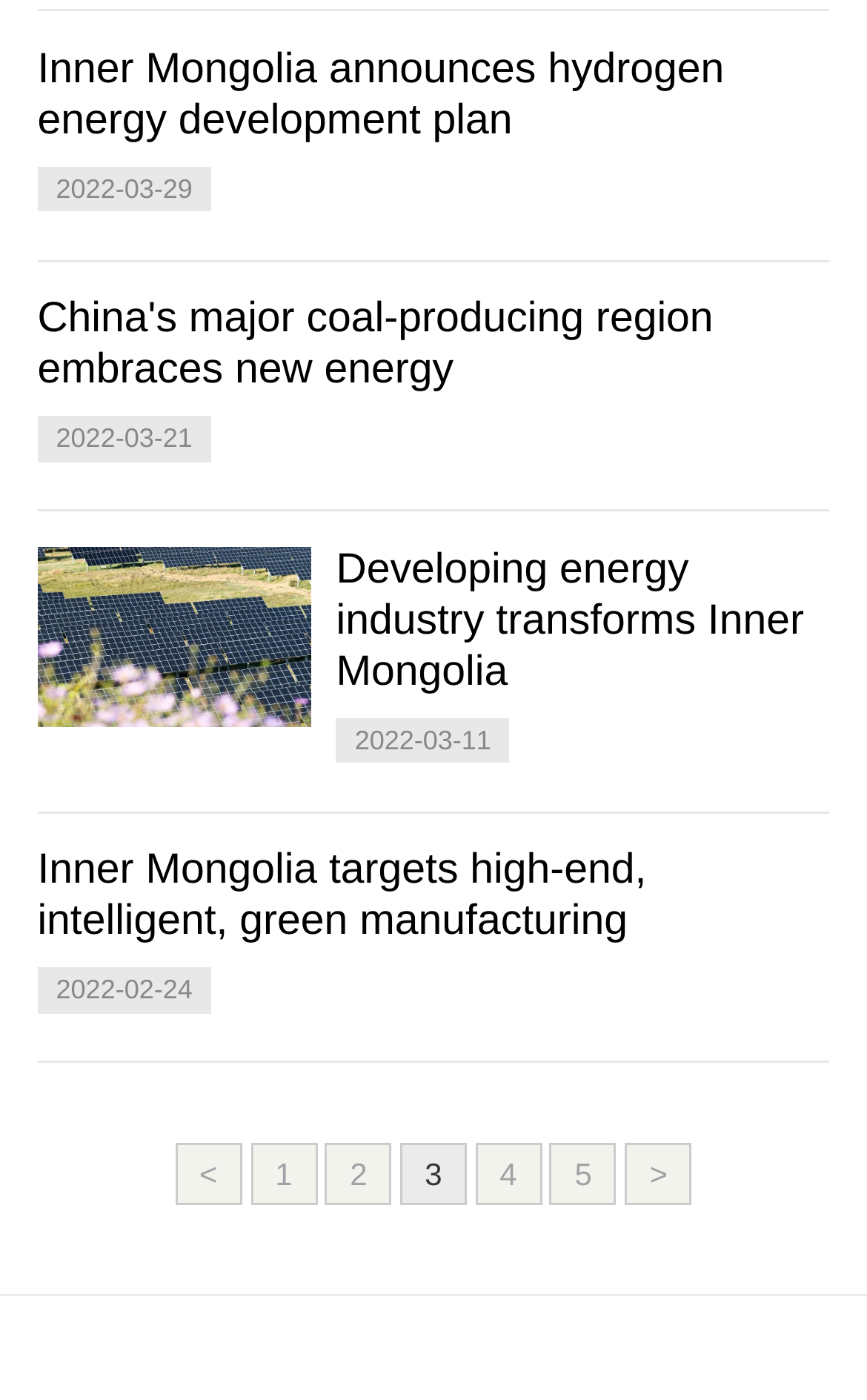What is the purpose of the links at the bottom of the page?
Please provide a full and detailed response to the question.

The links at the bottom of the page, '<', '1', '2', '4', '5', and '>', are used for pagination, allowing users to navigate to different pages of news articles.